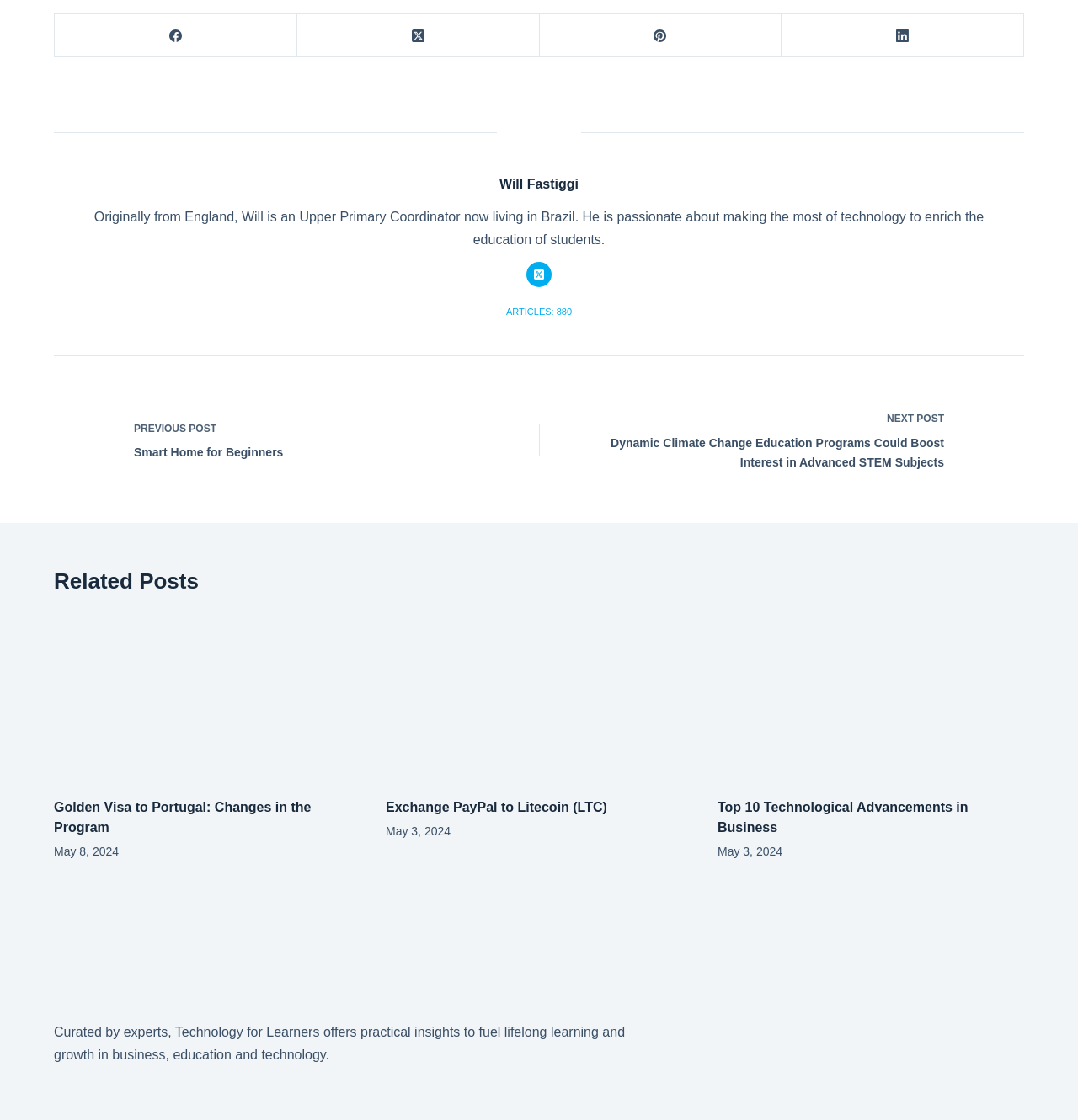Please answer the following question using a single word or phrase: 
How many images are there on the webpage?

9